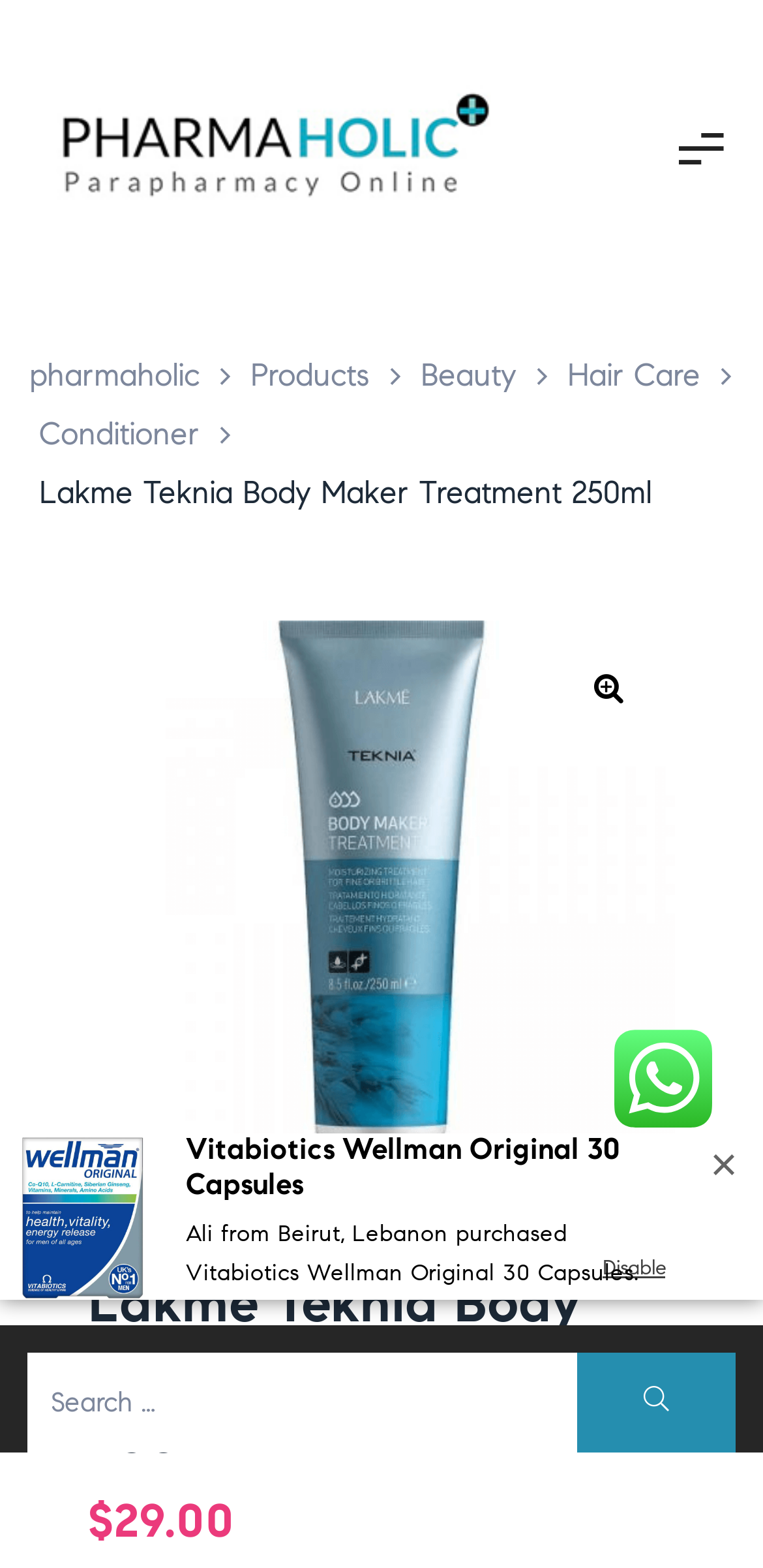Reply to the question below using a single word or brief phrase:
What is the purpose of the image on the webpage?

To display the product